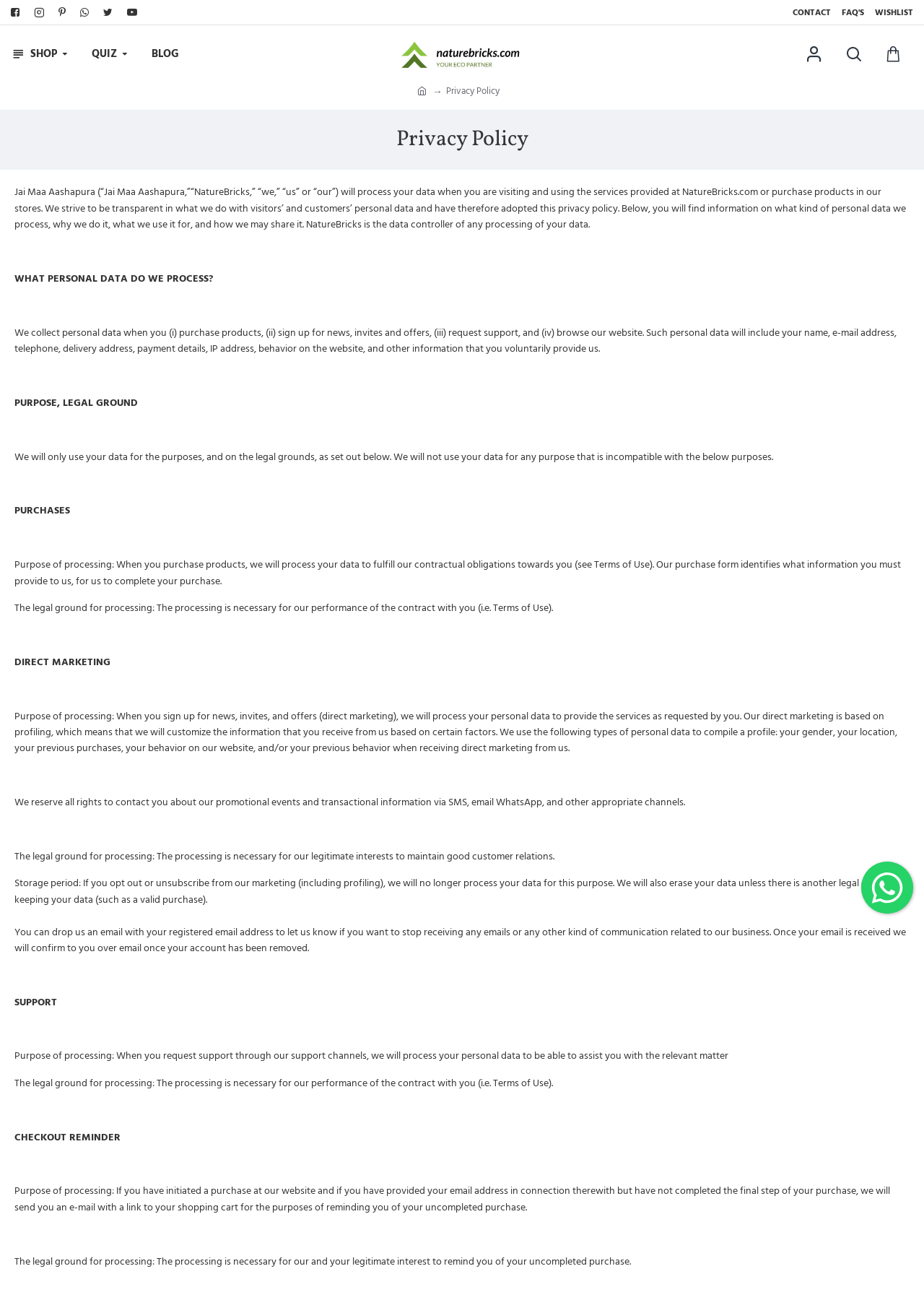Give a detailed explanation of the elements present on the webpage.

This webpage is about the Privacy Policy of Nature Bricks. At the top, there are several links to social media platforms, represented by icons, and a few links to other pages, including CONTACT, FAQ'S, and WISHLIST. Below these links, there is a prominent link to the Nature Bricks website, accompanied by a logo image. 

To the right of the logo, there are links to QUIZ, BLOG, and SHOP. Further down, there is a heading that reads "Privacy Policy" in a large font. 

The main content of the page is a lengthy text that explains how Nature Bricks processes personal data, including what kind of data is collected, why it is collected, and how it is used. The text is divided into sections, each with a bold heading, such as "WHAT PERSONAL DATA DO WE PROCESS?", "PURPOSE, LEGAL GROUND", "PURCHASES", "DIRECT MARKETING", "SUPPORT", and "CHECKOUT REMINDER". 

Each section provides detailed information about the specific purpose of processing personal data, the legal ground for doing so, and how the data is used. There are also instructions on how to opt out of receiving marketing emails and how to request support. 

At the bottom of the page, there is an image, but its content is not specified. Overall, the webpage is focused on providing clear and detailed information about Nature Bricks' privacy policy and how it handles personal data.